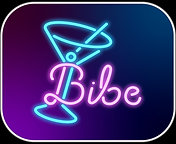Describe in detail everything you see in the image.

The image showcases the vibrant logo of Bibe, featuring a stylized martini glass illuminated with bright neon colors. The glass, outlined in shimmering blue and accented with a pink hue, symbolizes a lively nightlife experience. Below the glass, the name "Bibe" is artistically rendered in a playful, cursive font, glowing in neon pink. This logo effectively embodies the brand's essence, which focuses on providing a seamless way to order drinks and avoid lengthy waits in clubs and bars. The overall design is set against a gradient background that transitions from deep blue to rich purple, enhancing the energetic and modern feel of the logo, making it appealing to a youthful audience seeking convenience and excitement in their social outings.